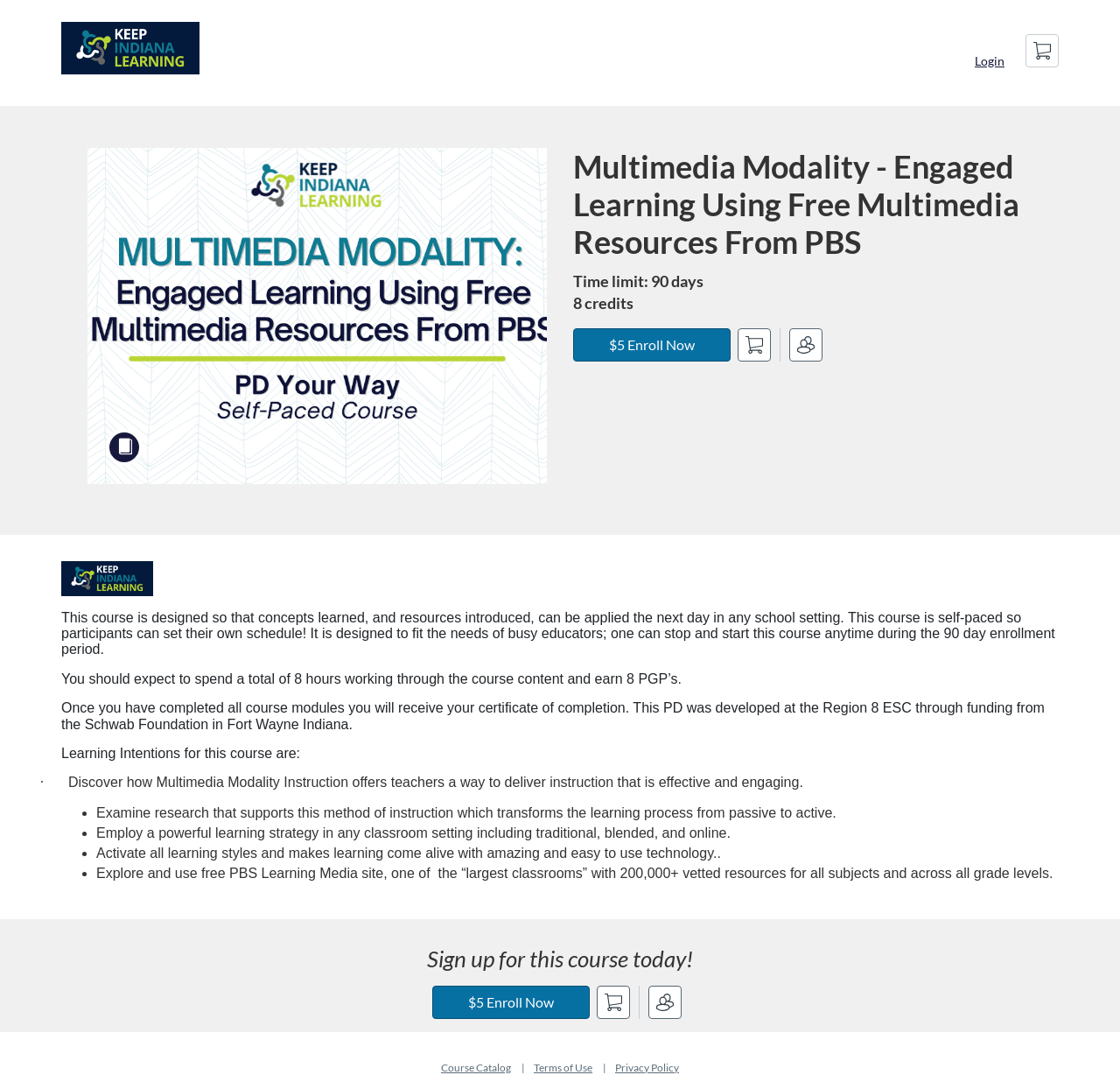Could you indicate the bounding box coordinates of the region to click in order to complete this instruction: "Sign up for the course today".

[0.386, 0.911, 0.526, 0.942]